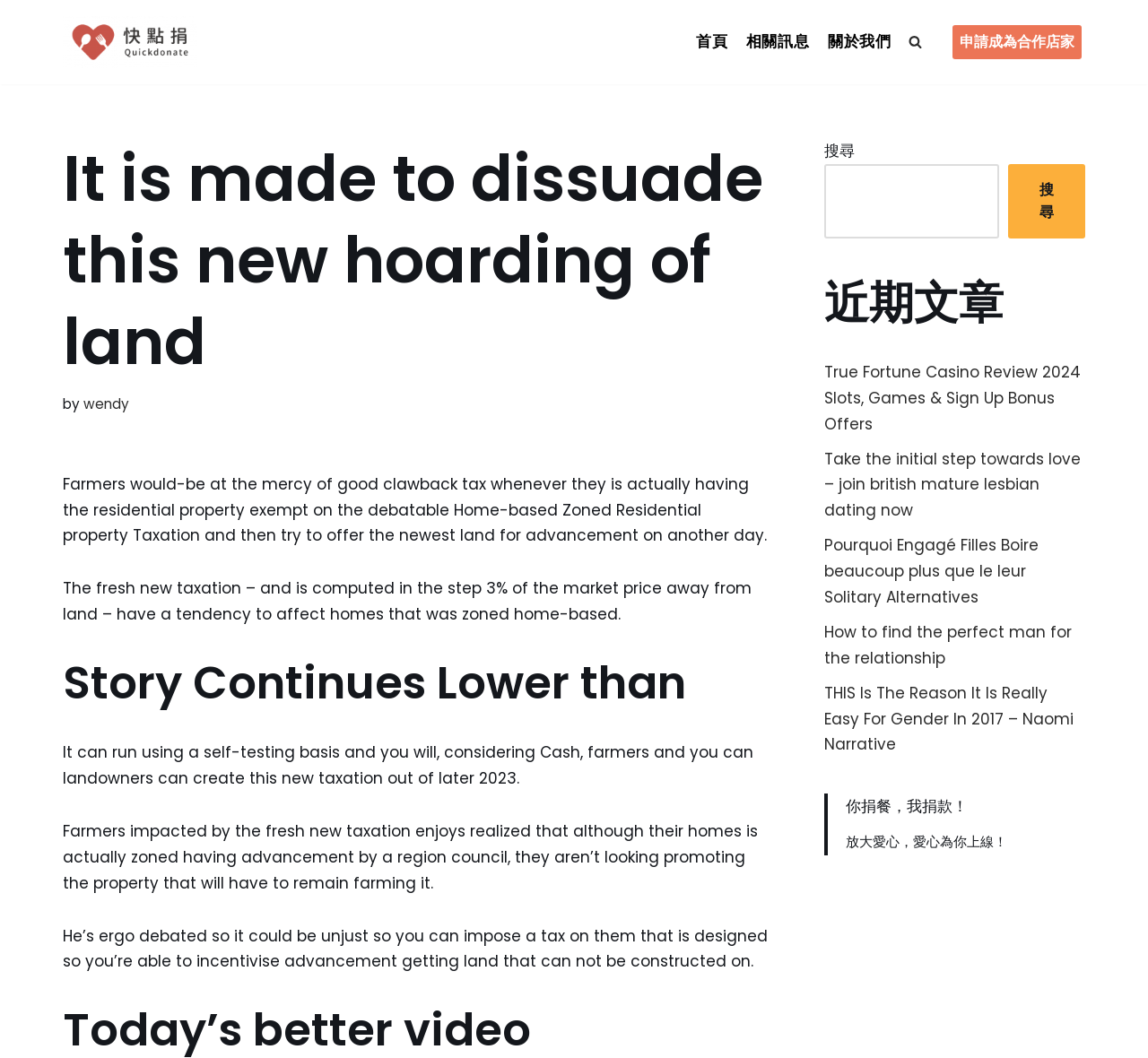Please specify the bounding box coordinates of the area that should be clicked to accomplish the following instruction: "Read the 'True Fortune Casino Review 2024 Slots, Games & Sign Up Bonus Offers' article". The coordinates should consist of four float numbers between 0 and 1, i.e., [left, top, right, bottom].

[0.718, 0.341, 0.941, 0.411]